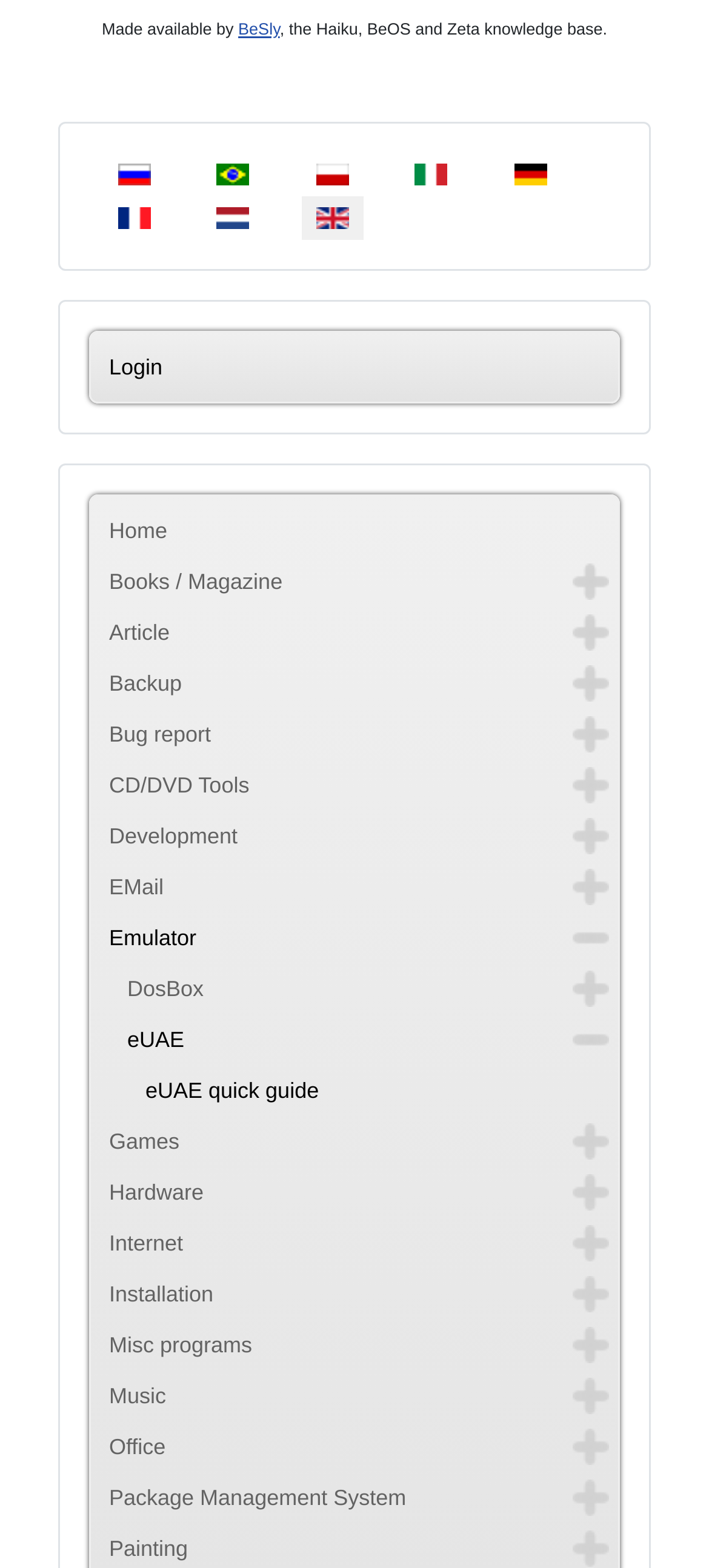Locate the bounding box of the UI element defined by this description: "Package Management System". The coordinates should be given as four float numbers between 0 and 1, formatted as [left, top, right, bottom].

[0.141, 0.939, 0.808, 0.971]